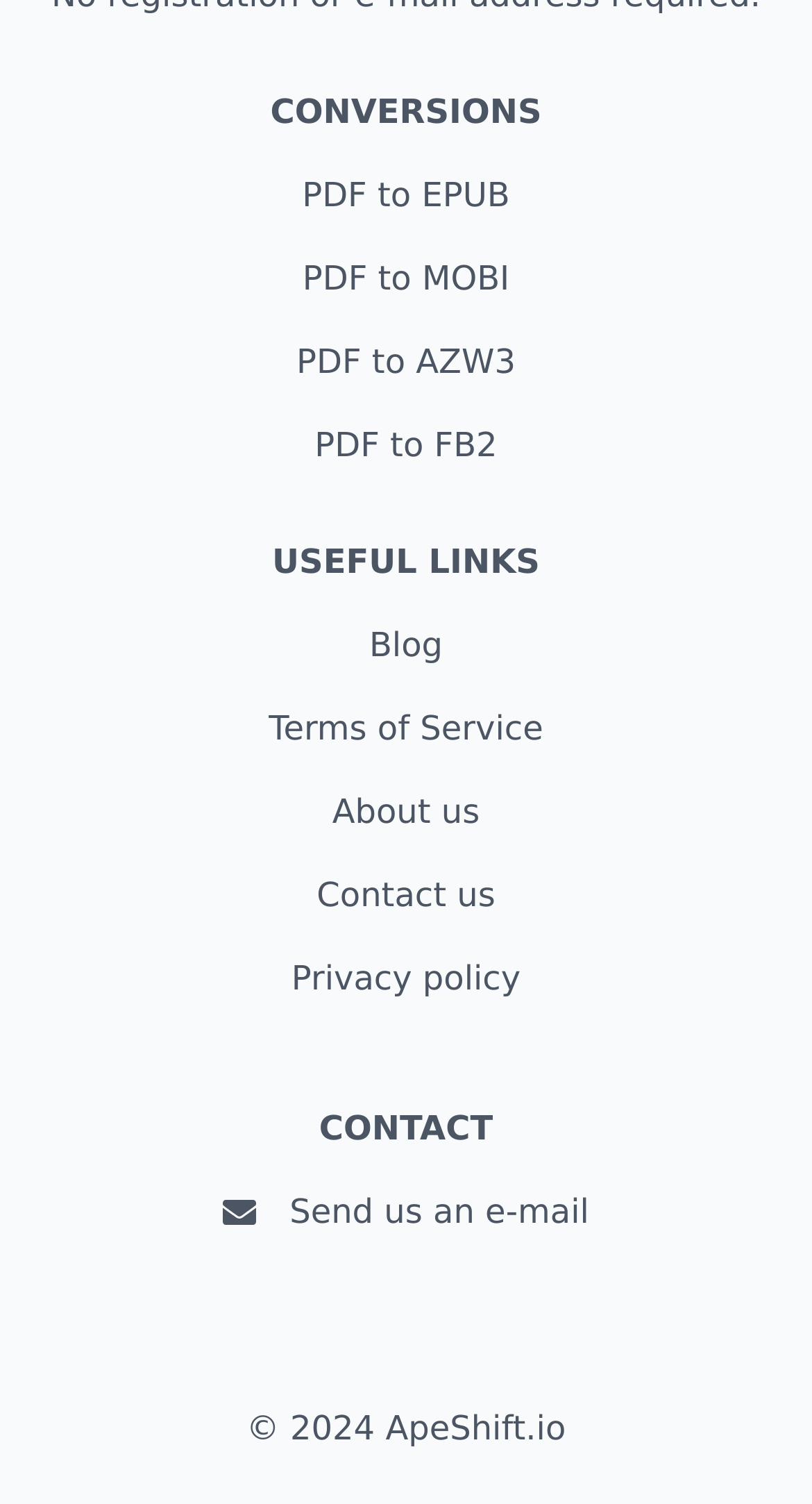Please locate the clickable area by providing the bounding box coordinates to follow this instruction: "Convert PDF to EPUB".

[0.372, 0.116, 0.628, 0.142]